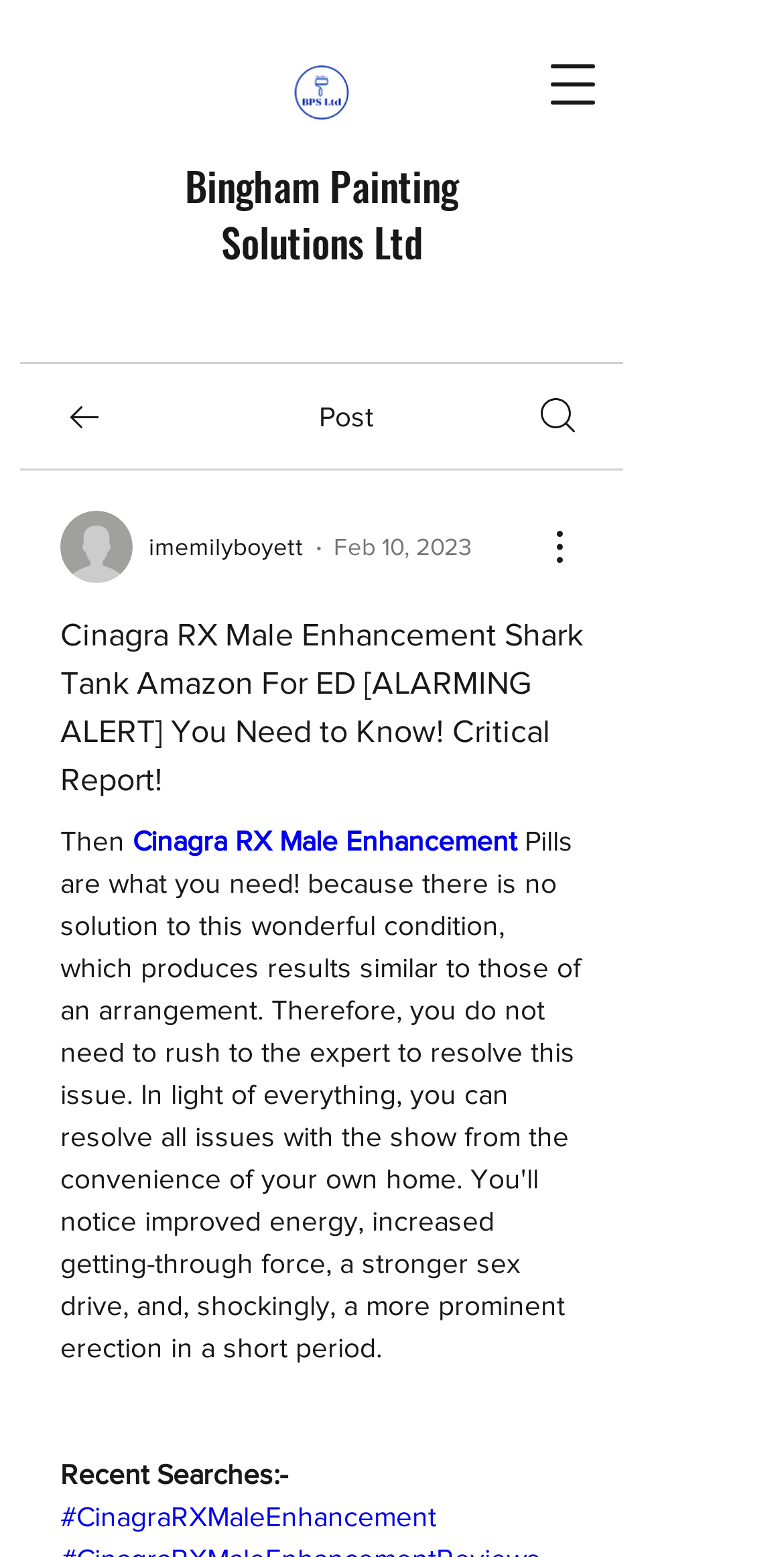Find the bounding box coordinates for the HTML element specified by: "Search".

[0.682, 0.237, 0.744, 0.299]